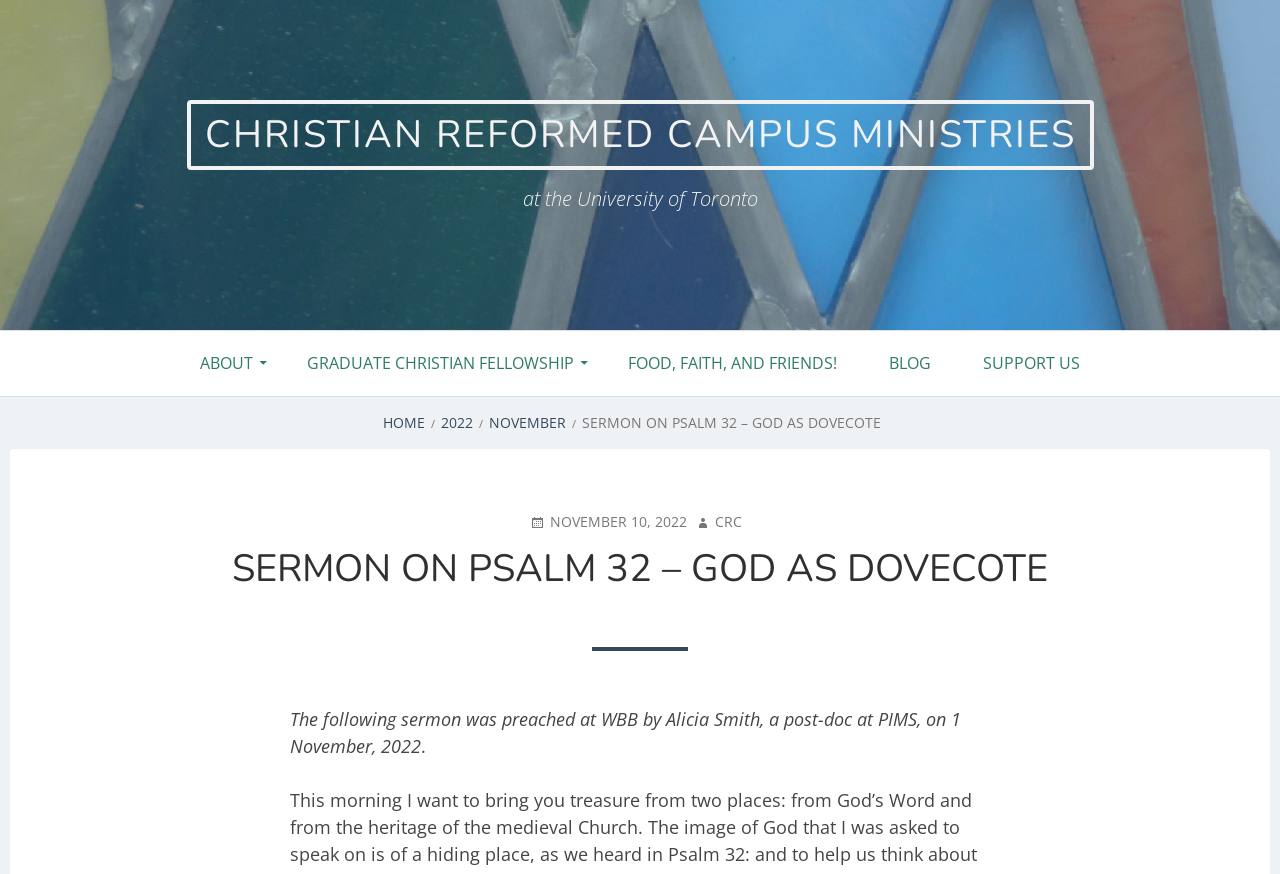What is the name of the university mentioned?
By examining the image, provide a one-word or phrase answer.

University of Toronto